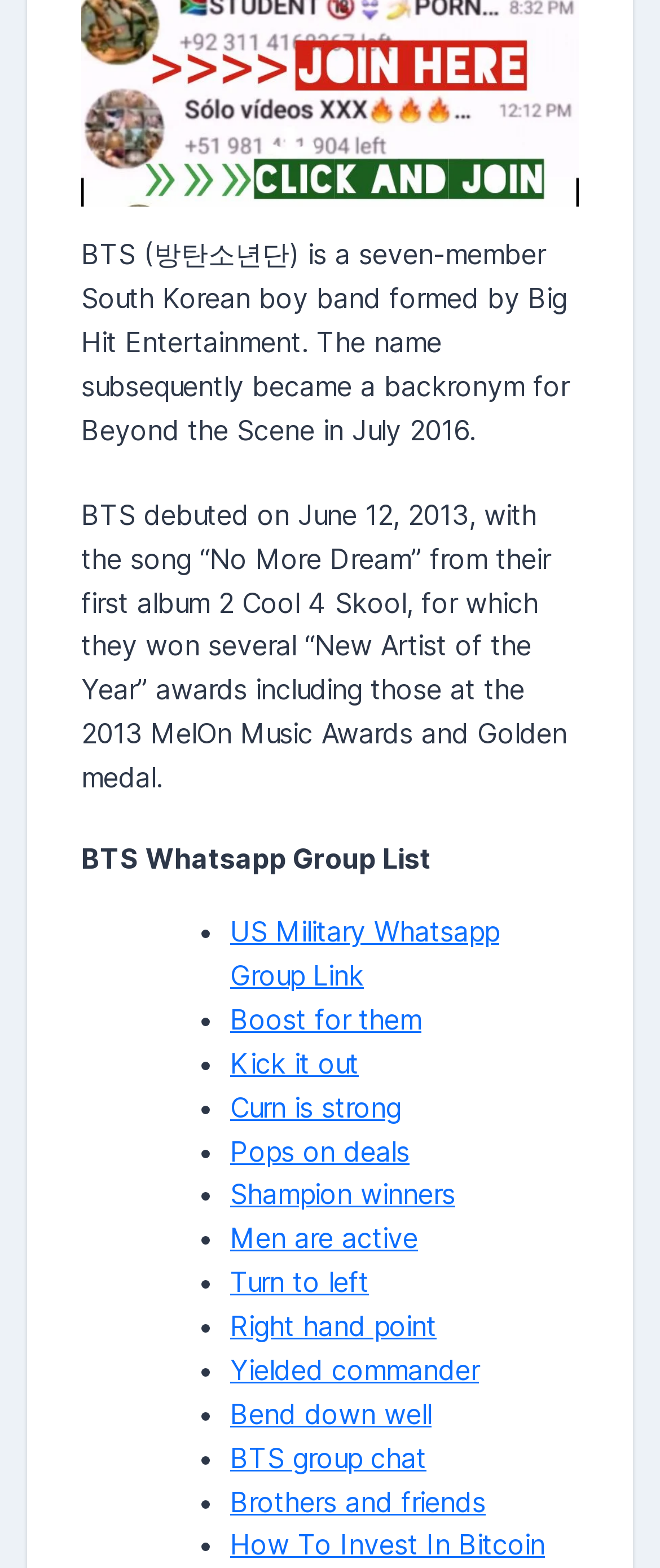Please mark the clickable region by giving the bounding box coordinates needed to complete this instruction: "View BTS Whatsapp Group List".

[0.123, 0.537, 0.877, 0.558]